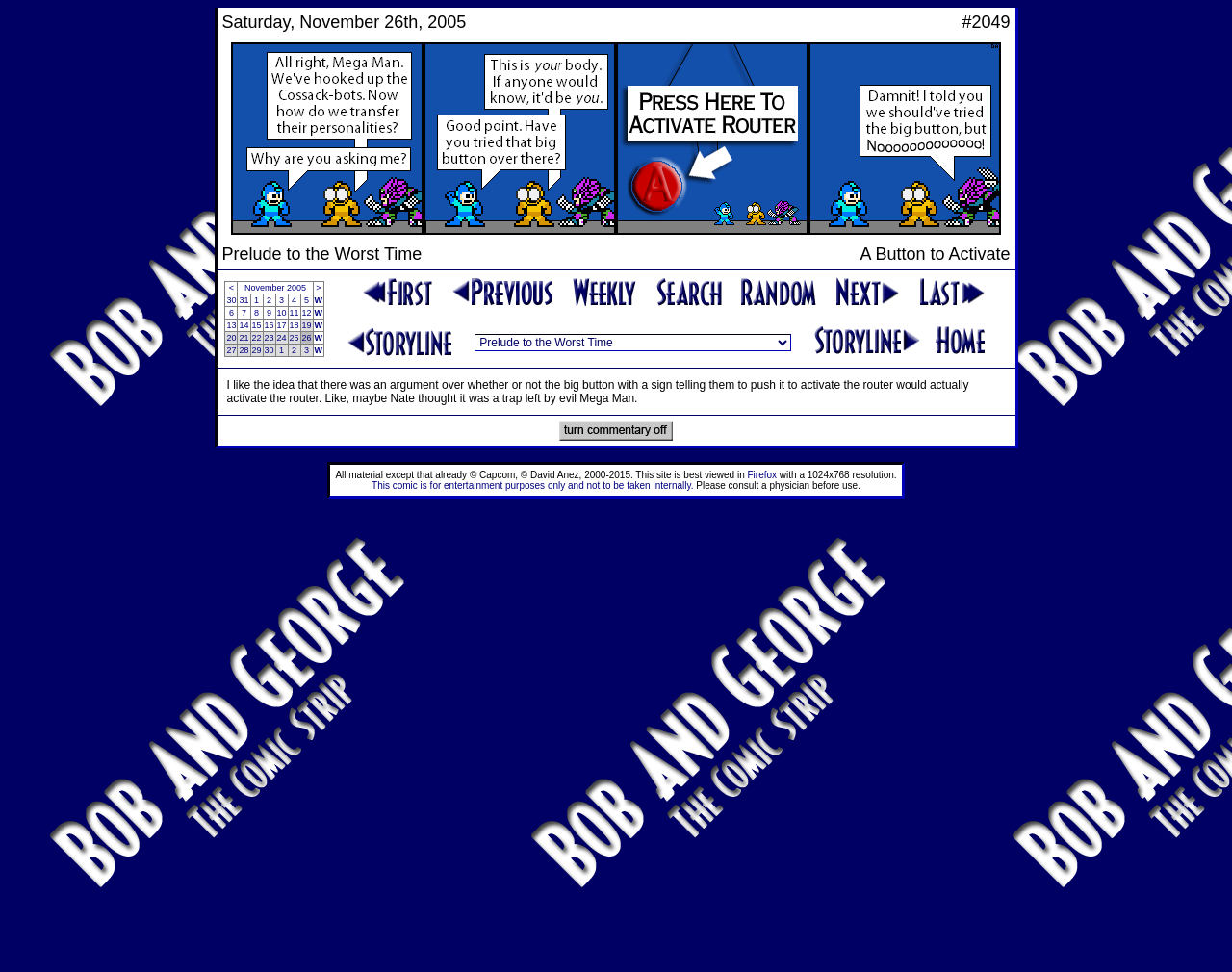Extract the bounding box coordinates for the HTML element that matches this description: "alt="turn commentary off"". The coordinates should be four float numbers between 0 and 1, i.e., [left, top, right, bottom].

[0.454, 0.443, 0.546, 0.456]